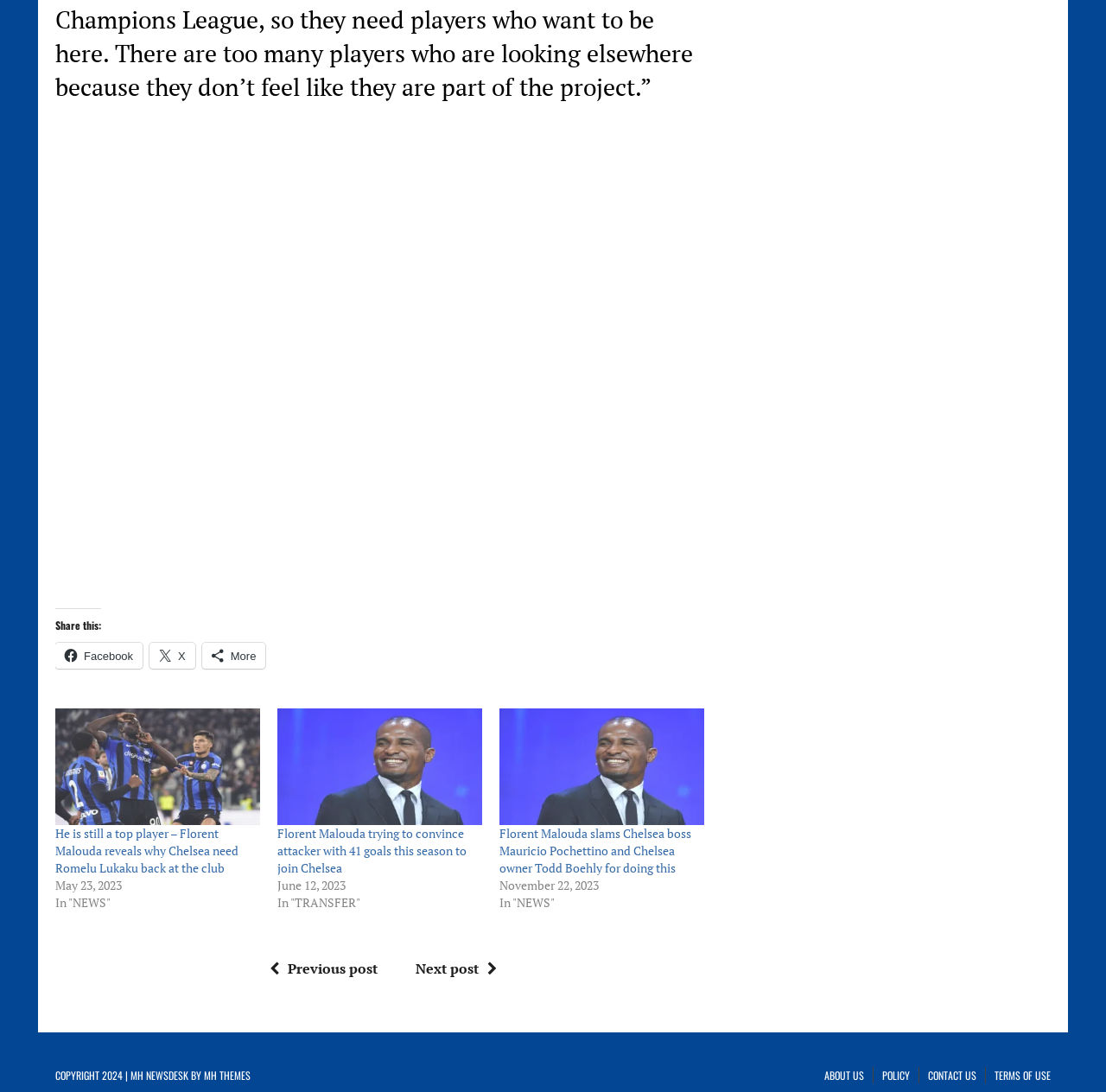Identify and provide the bounding box coordinates of the UI element described: "More". The coordinates should be formatted as [left, top, right, bottom], with each number being a float between 0 and 1.

[0.183, 0.588, 0.24, 0.612]